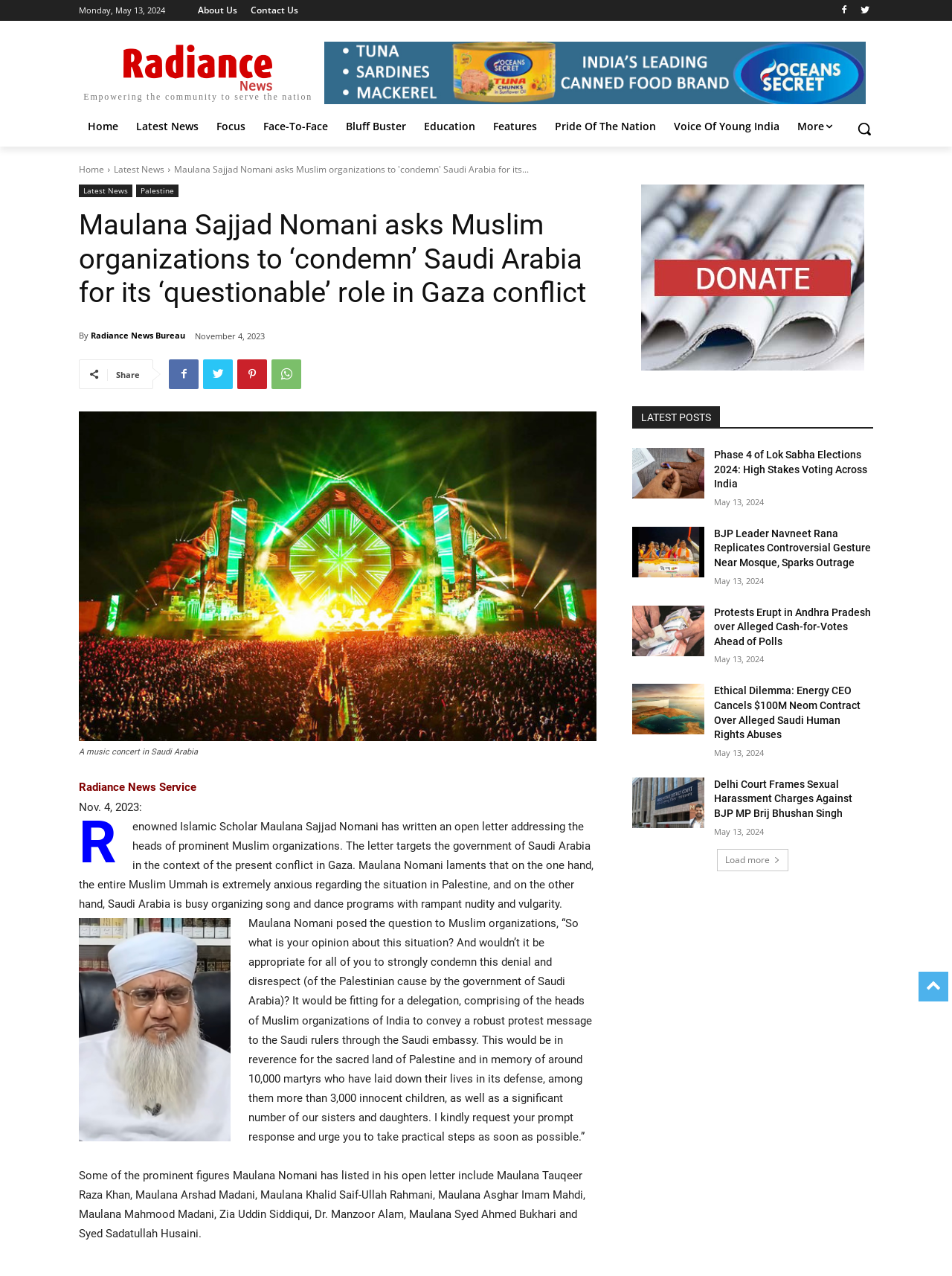Identify the bounding box coordinates of the specific part of the webpage to click to complete this instruction: "Click on the 'About Us' link".

[0.201, 0.005, 0.256, 0.012]